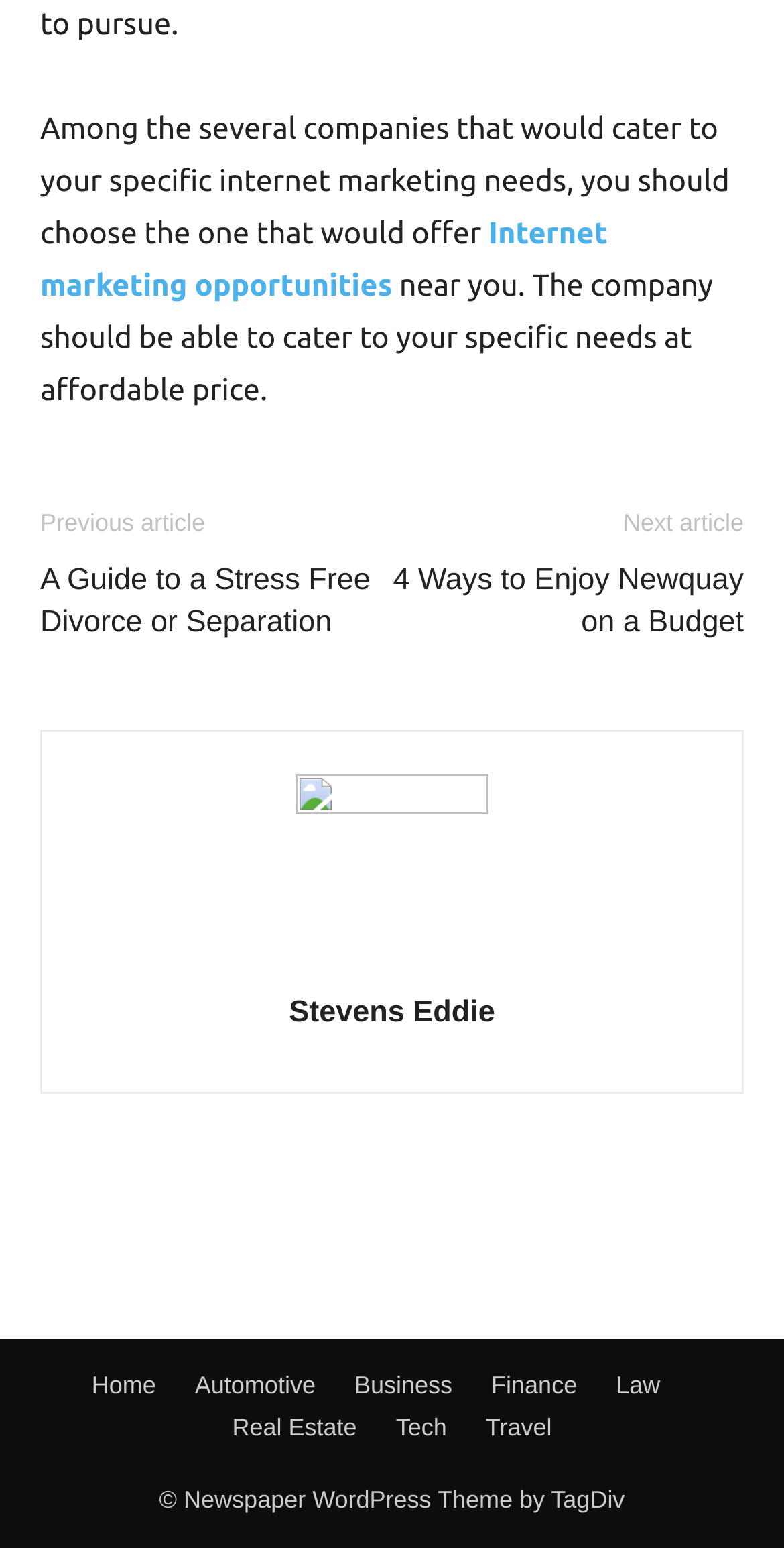Please find the bounding box coordinates for the clickable element needed to perform this instruction: "Explore the 'Travel' category".

[0.619, 0.91, 0.704, 0.933]